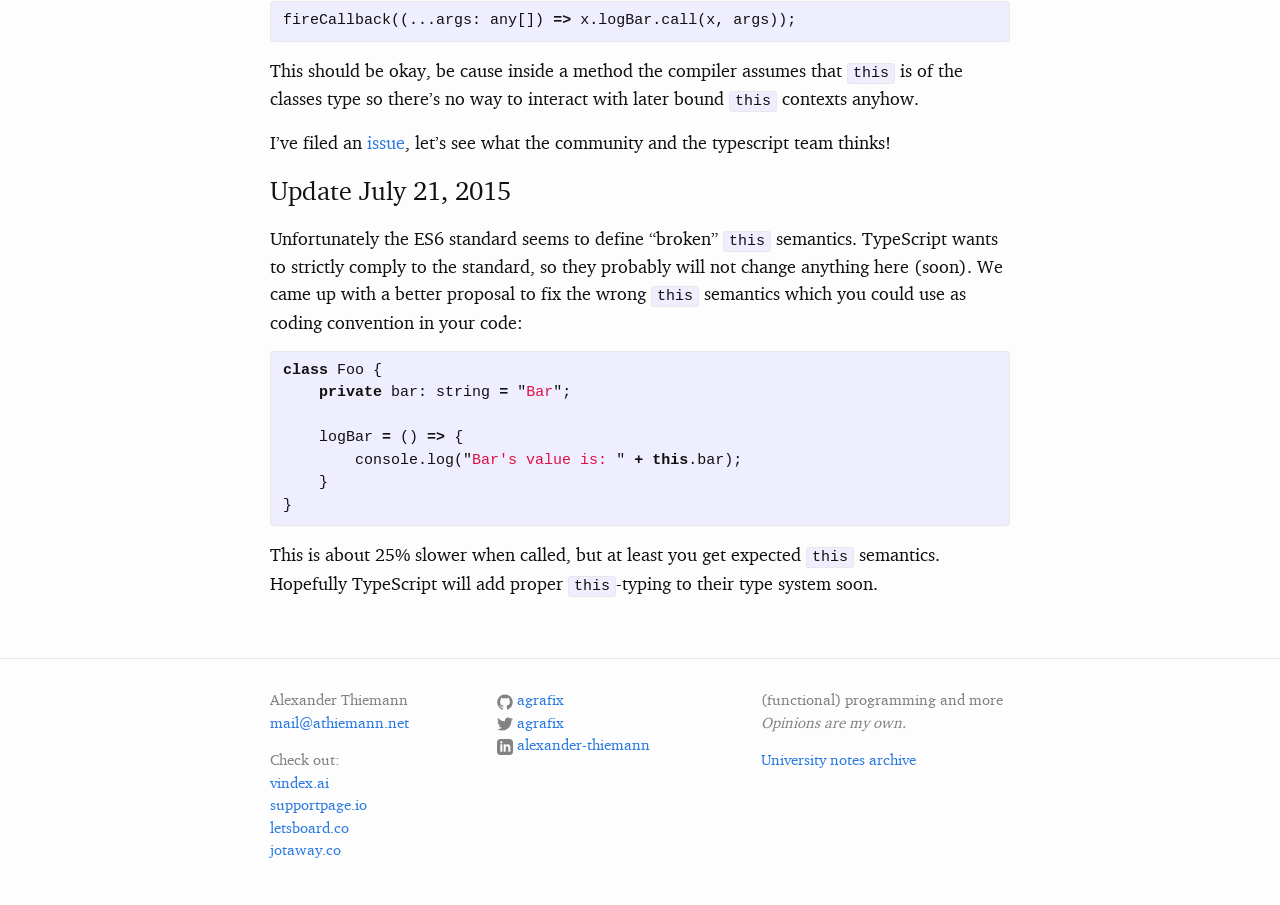Refer to the element description University notes archive and identify the corresponding bounding box in the screenshot. Format the coordinates as (top-left x, top-left y, bottom-right x, bottom-right y) with values in the range of 0 to 1.

[0.594, 0.811, 0.715, 0.832]